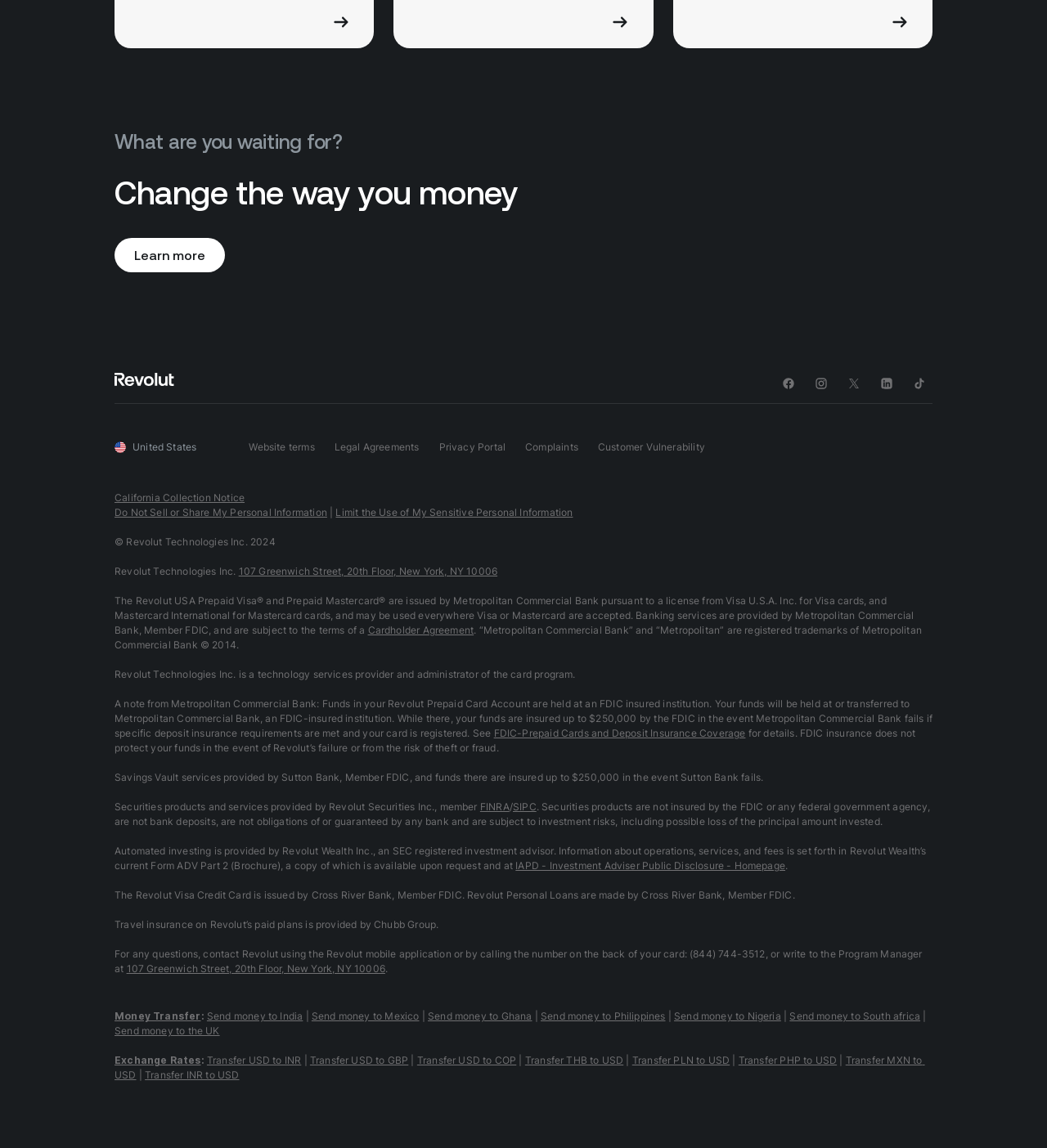Provide a one-word or short-phrase response to the question:
What is the company name mentioned on the webpage?

Revolut